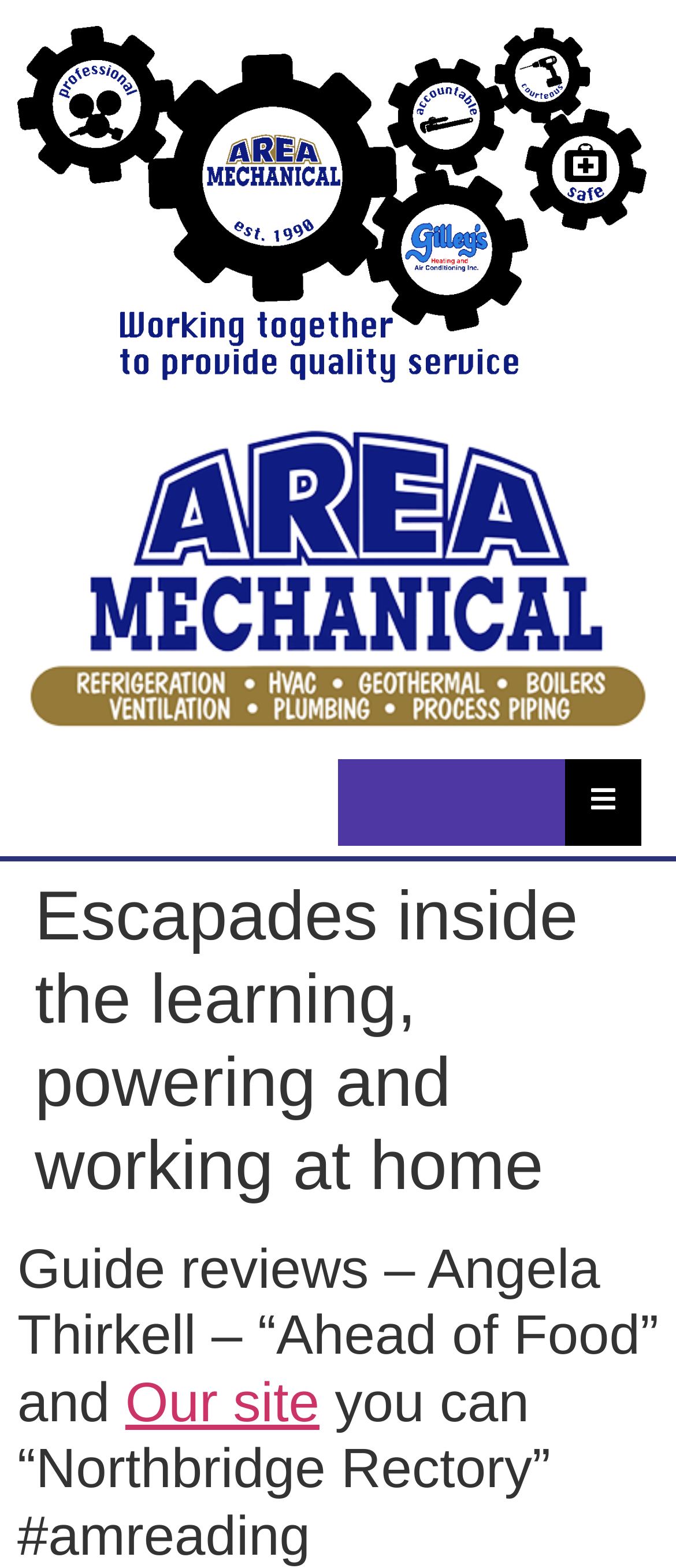Identify the bounding box for the given UI element using the description provided. Coordinates should be in the format (top-left x, top-left y, bottom-right x, bottom-right y) and must be between 0 and 1. Here is the description: Our site

[0.185, 0.874, 0.473, 0.914]